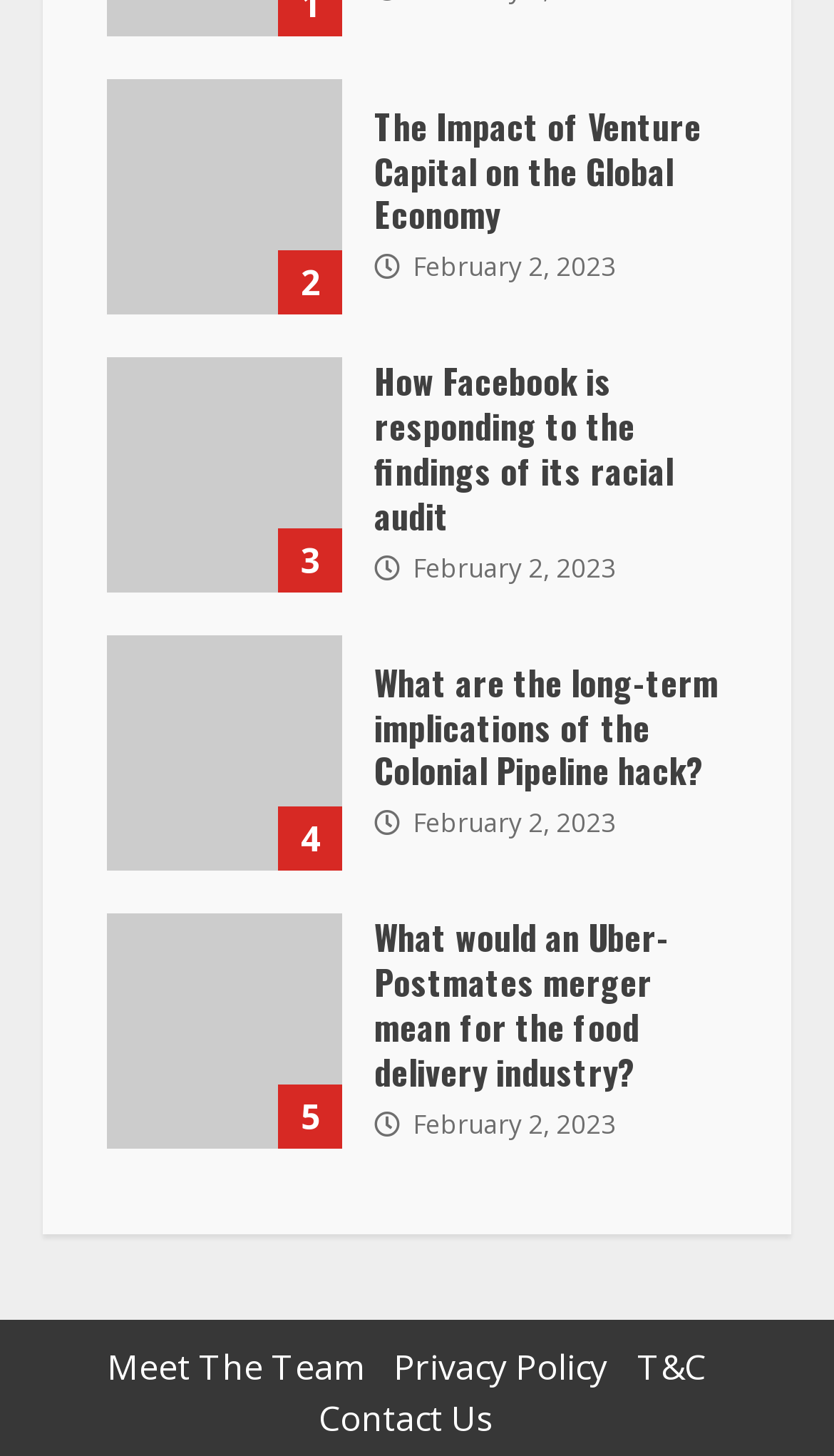Identify the bounding box coordinates of the section to be clicked to complete the task described by the following instruction: "Read about the impact of venture capital on the global economy". The coordinates should be four float numbers between 0 and 1, formatted as [left, top, right, bottom].

[0.449, 0.072, 0.872, 0.163]